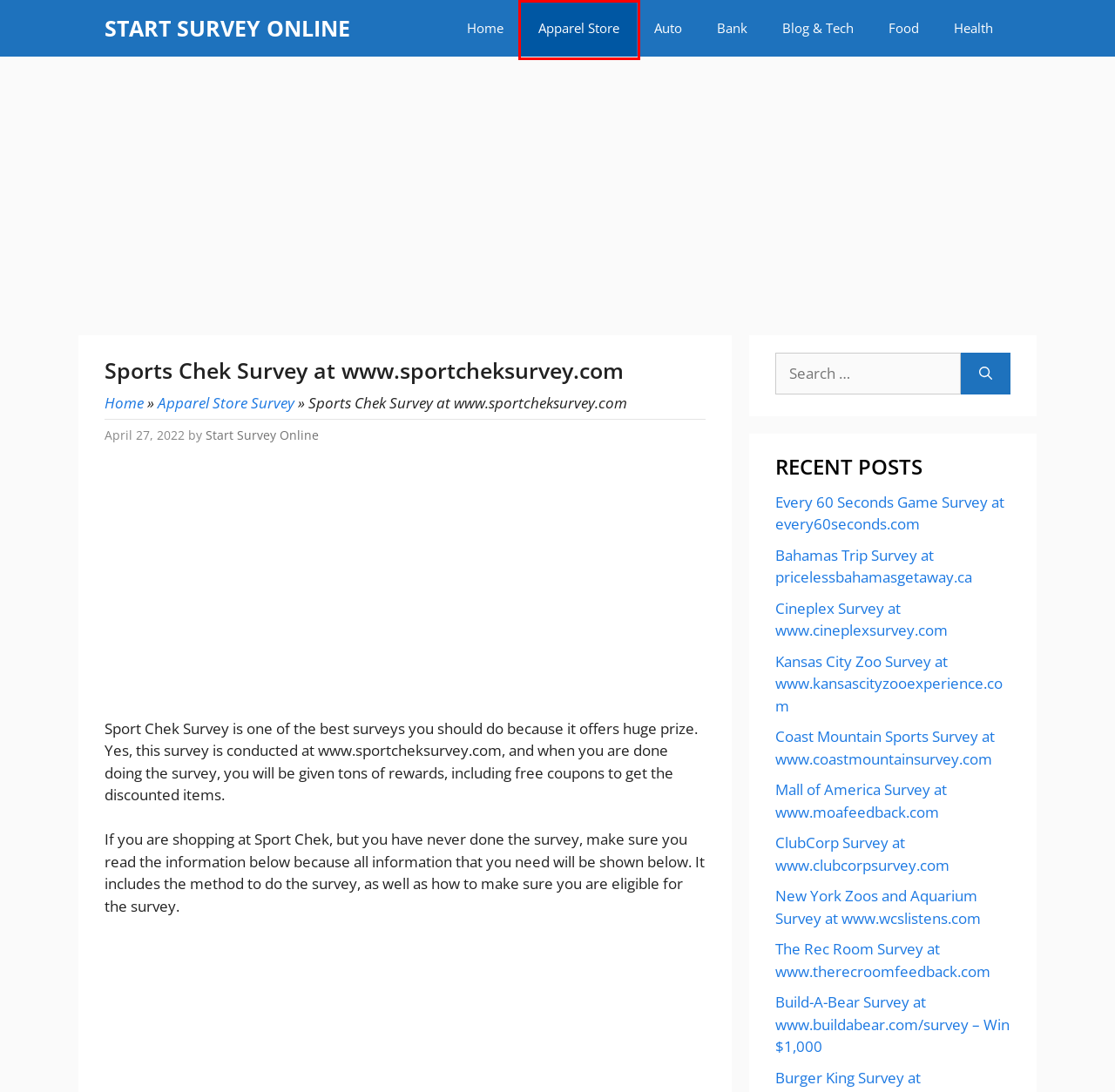You are provided a screenshot of a webpage featuring a red bounding box around a UI element. Choose the webpage description that most accurately represents the new webpage after clicking the element within the red bounding box. Here are the candidates:
A. Cineplex Survey at www.cineplexsurvey.com
B. Mall of America Survey at www.moafeedback.com
C. Apparel Store Survey Archives
D. New York Zoos and Aquarium Survey at www.wcslistens.com
E. Blog & Tech Survey Archives
F. Bahamas Trip Survey at pricelessbahamasgetaway.ca
G. Start Survey Online - Information About Customer Satisfaction Survey
H. Food Survey Archives

C